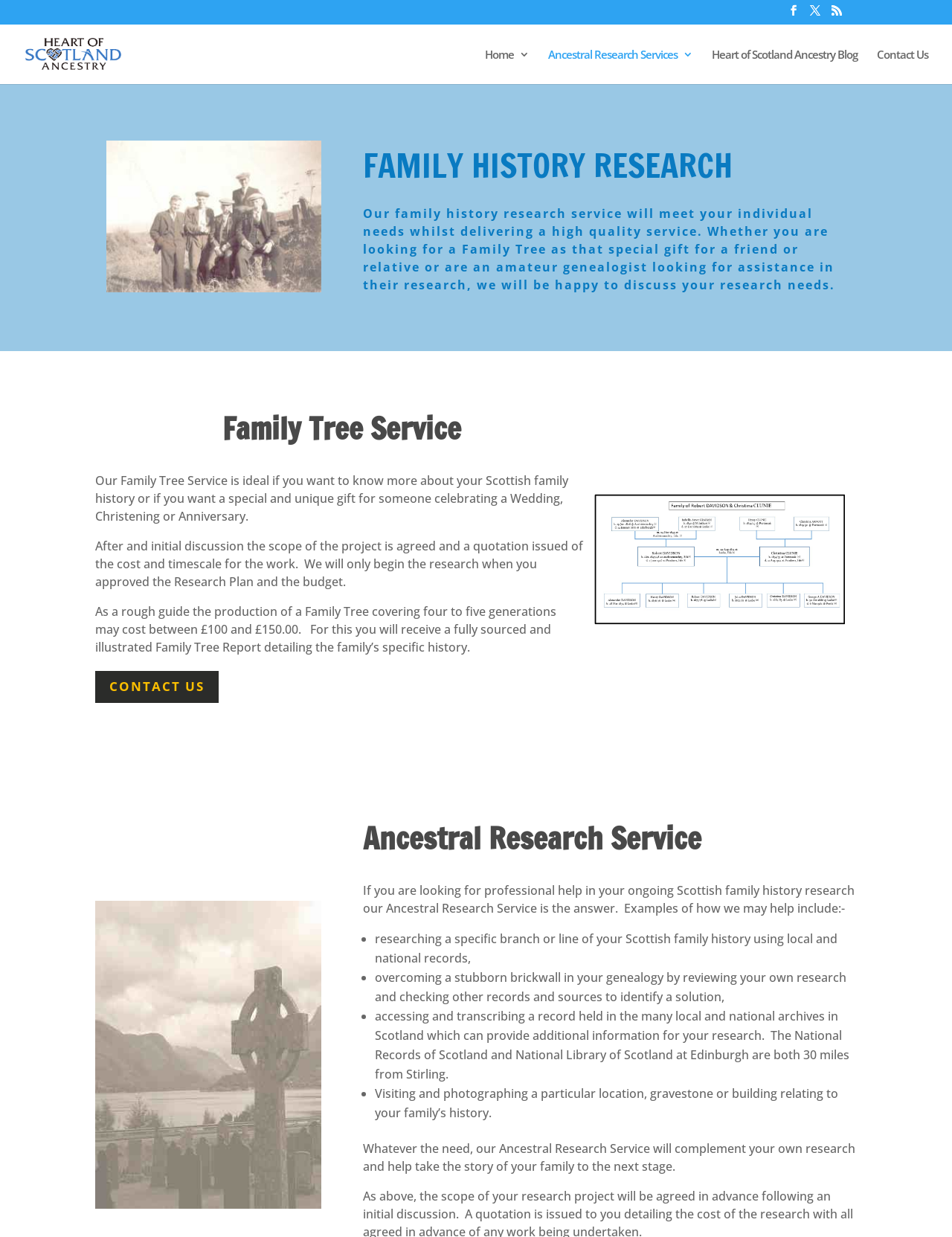Please identify the coordinates of the bounding box for the clickable region that will accomplish this instruction: "Click the Heart of Scotland Ancestry link".

[0.027, 0.037, 0.163, 0.048]